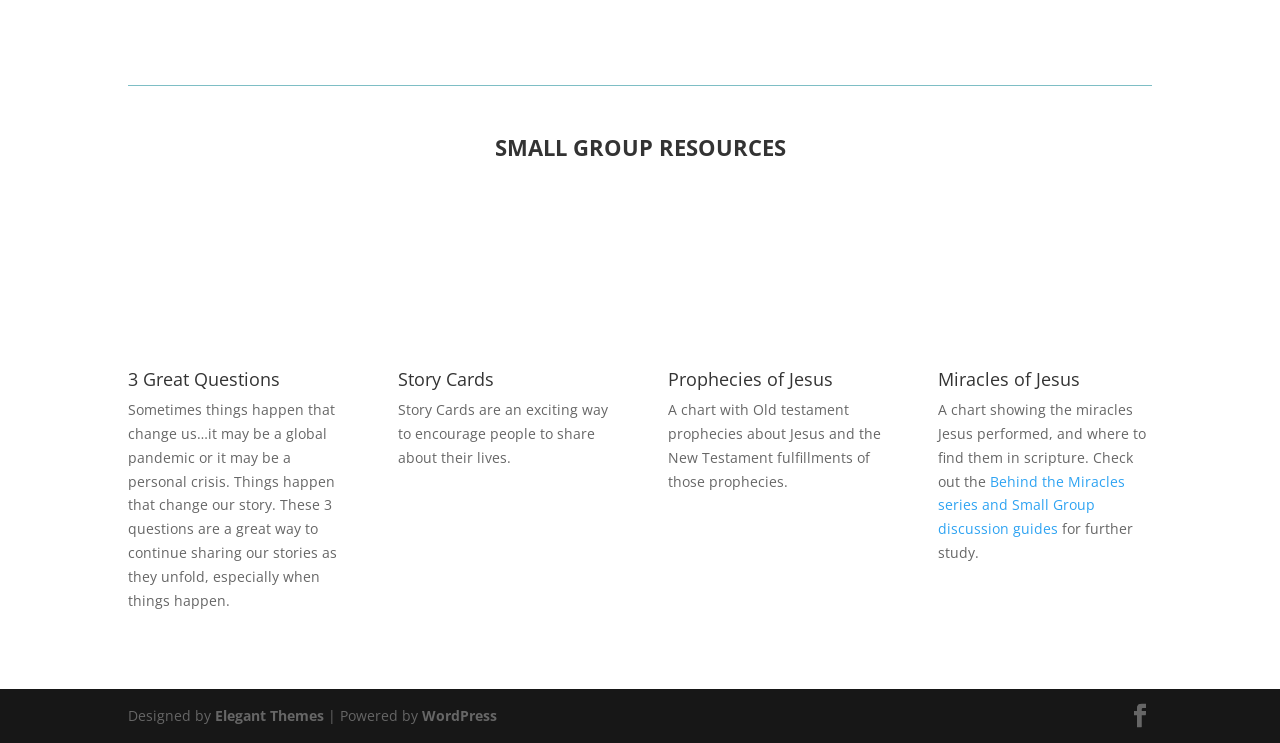Find the bounding box coordinates for the area that should be clicked to accomplish the instruction: "Click on 3 Great Questions".

[0.1, 0.494, 0.219, 0.526]